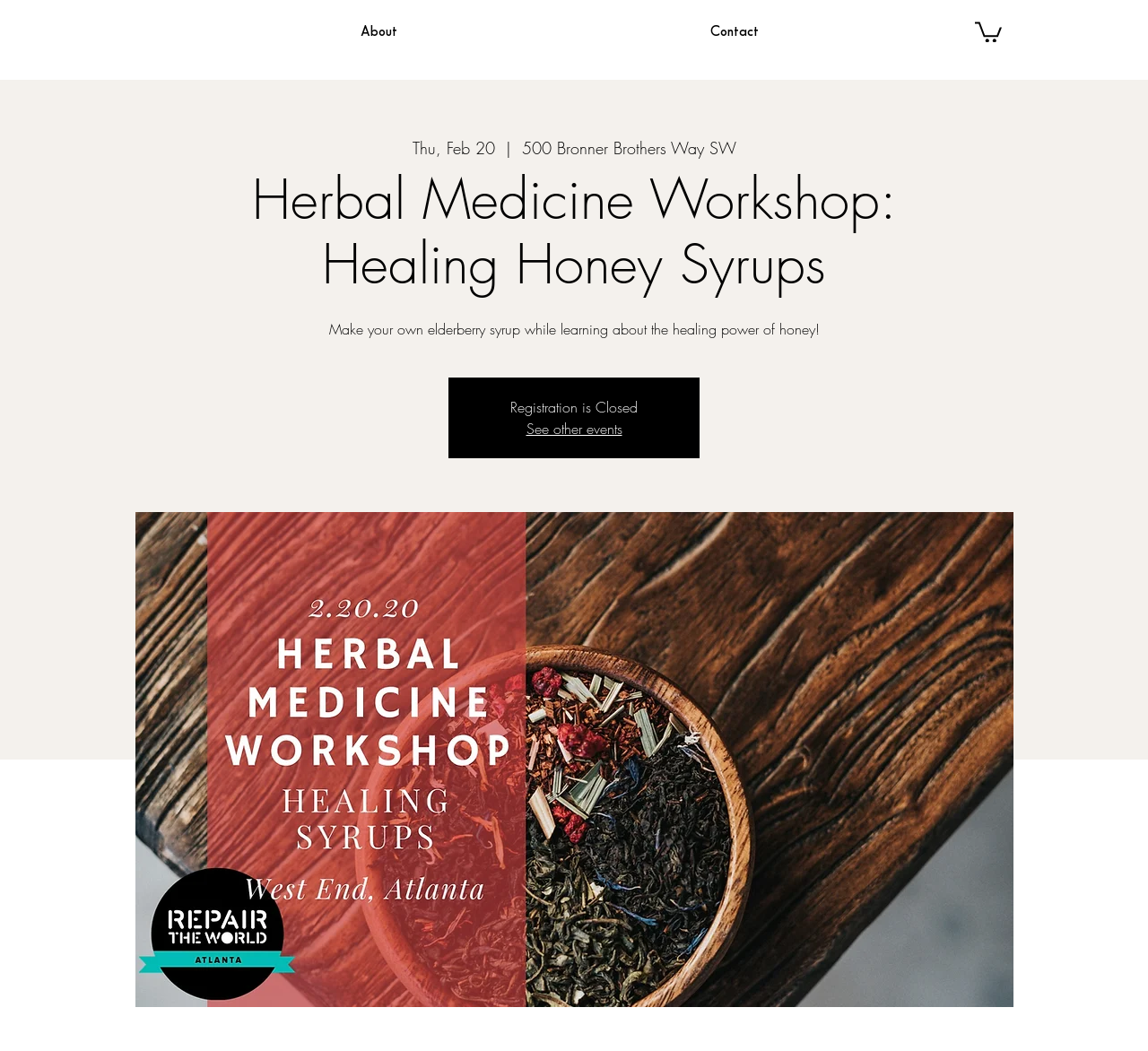Given the description of a UI element: "Contact", identify the bounding box coordinates of the matching element in the webpage screenshot.

[0.482, 0.006, 0.797, 0.04]